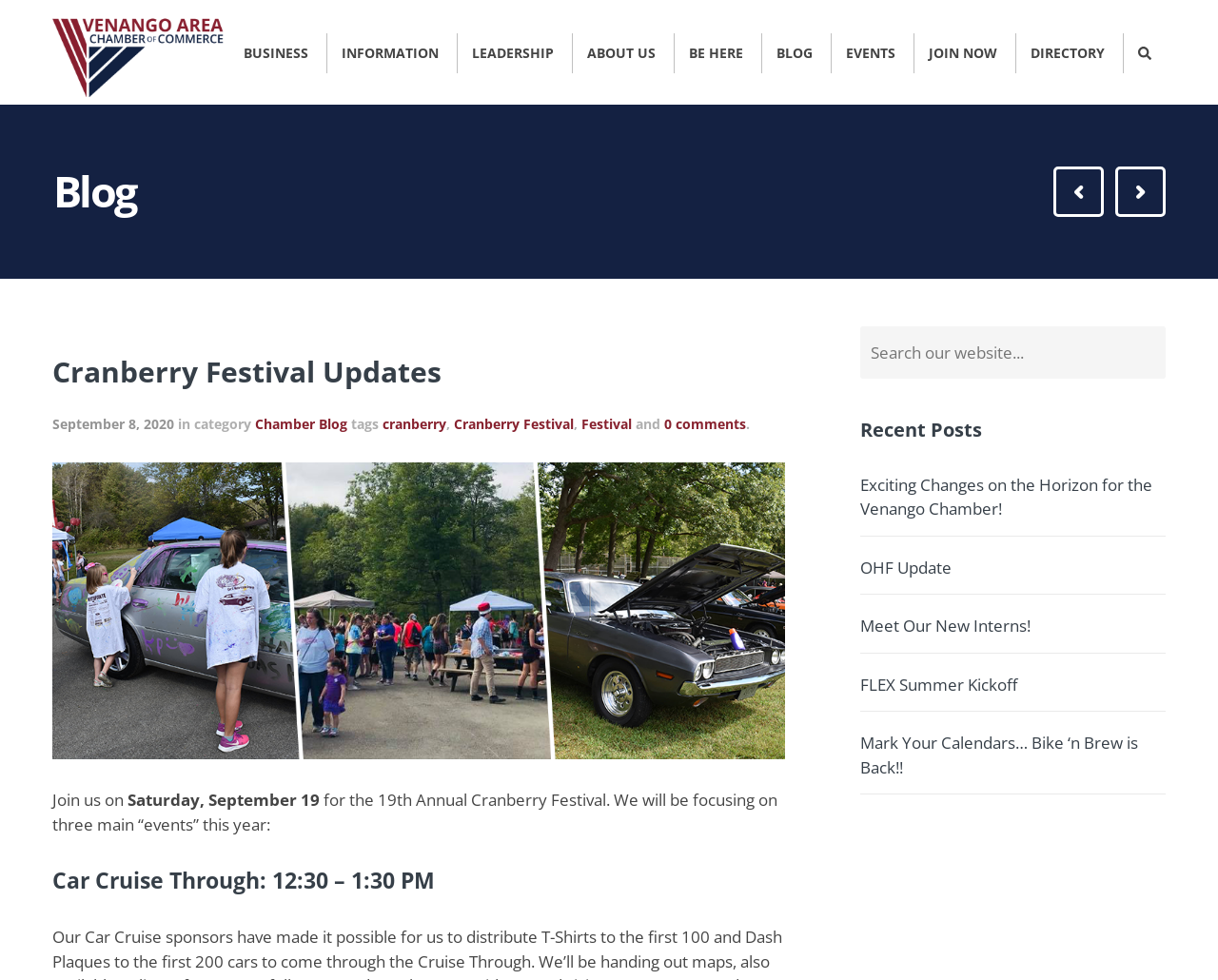Please indicate the bounding box coordinates of the element's region to be clicked to achieve the instruction: "Click on the link to Chamber Blog". Provide the coordinates as four float numbers between 0 and 1, i.e., [left, top, right, bottom].

[0.209, 0.423, 0.285, 0.441]